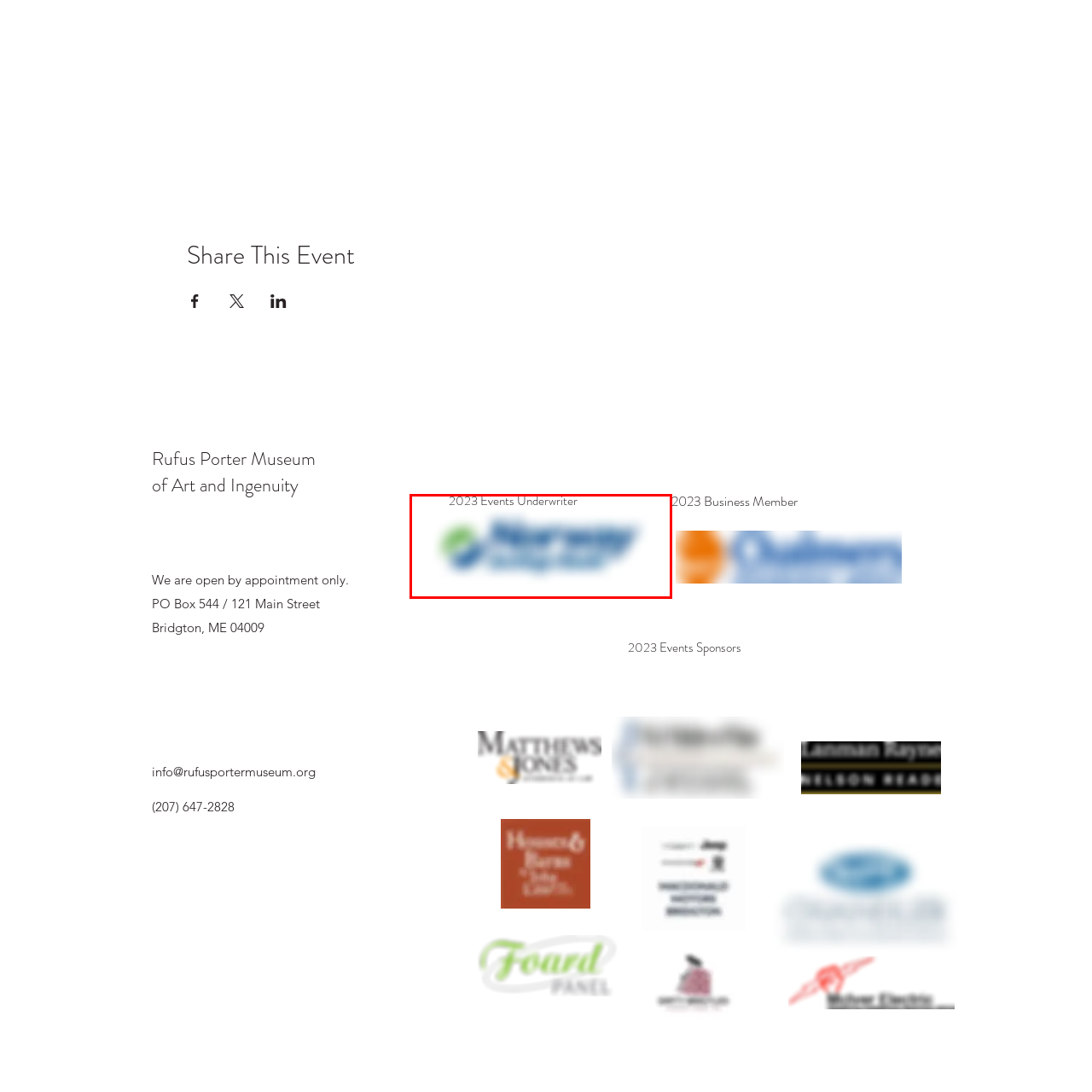What does the logo signify?  
Observe the image highlighted by the red bounding box and supply a detailed response derived from the visual information in the image.

The visual representation of the logo signifies the bank's prominent sponsorship role in various initiatives throughout the year, enhancing its visibility and engagement within the community.